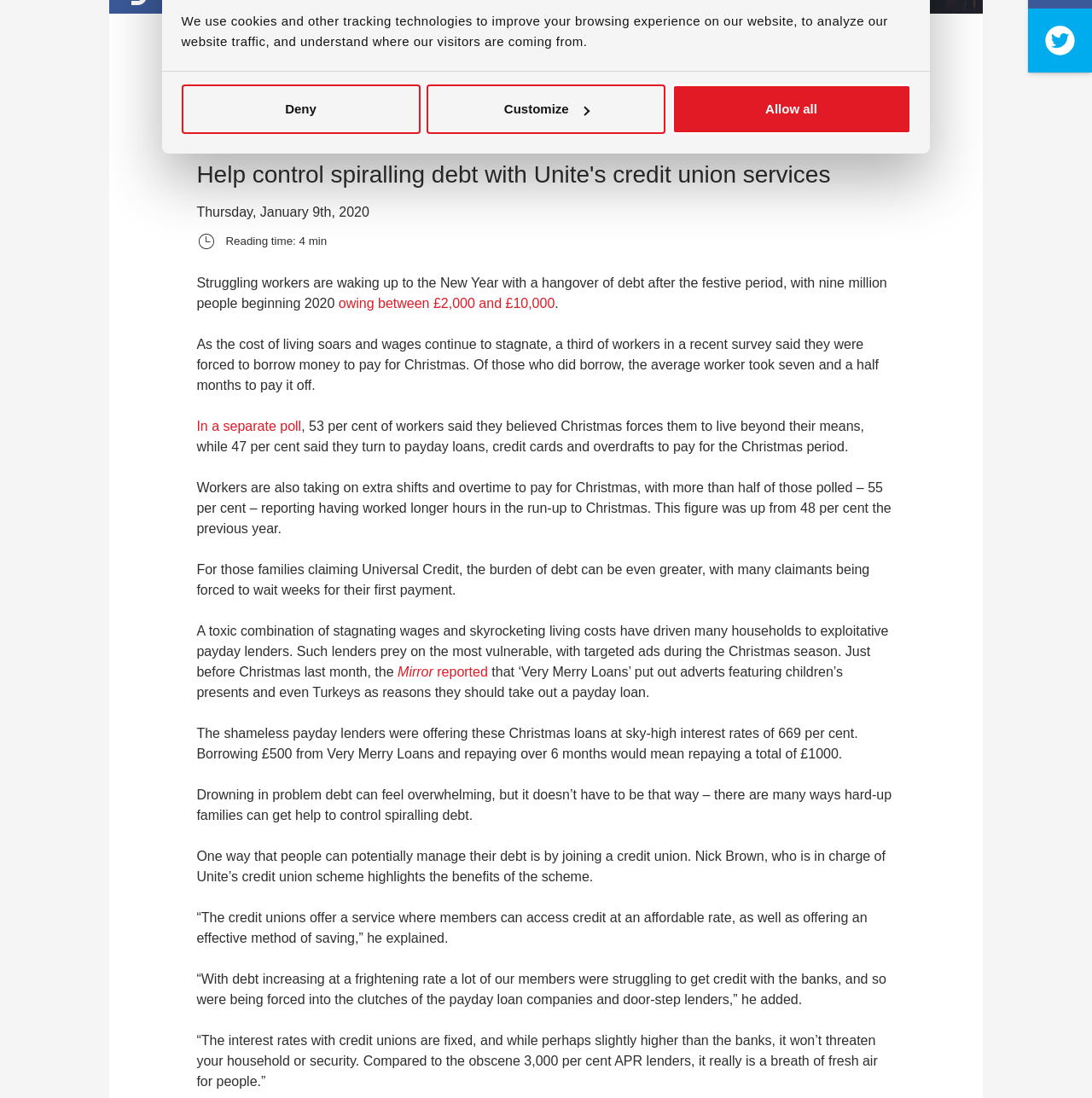Please determine the bounding box coordinates for the UI element described here. Use the format (top-left x, top-left y, bottom-right x, bottom-right y) with values bounded between 0 and 1: Mirror reported

[0.364, 0.605, 0.447, 0.619]